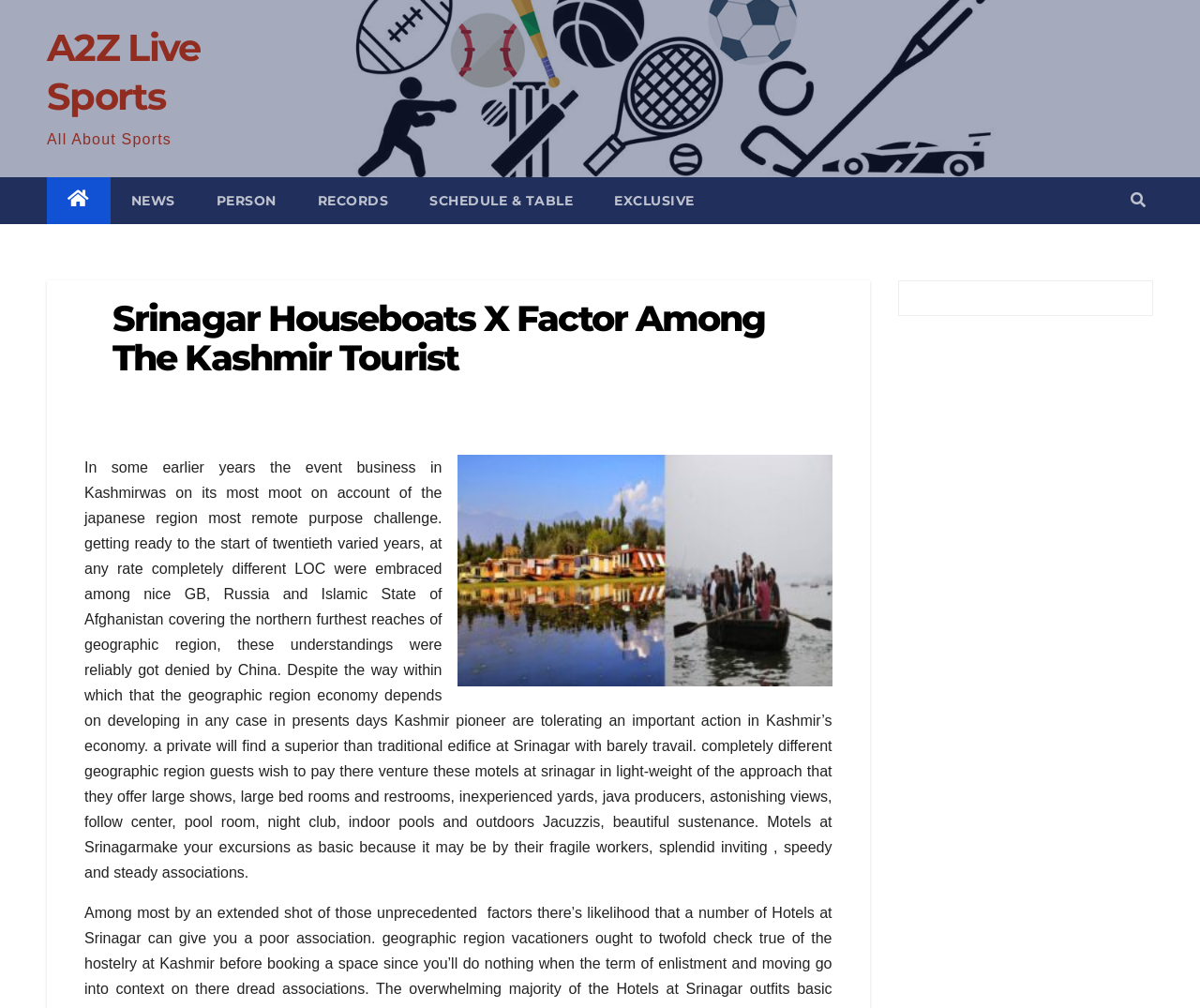Please find the bounding box coordinates for the clickable element needed to perform this instruction: "Visit Srinagar Houseboats X Factor Among The Kashmir Tourist".

[0.381, 0.451, 0.693, 0.681]